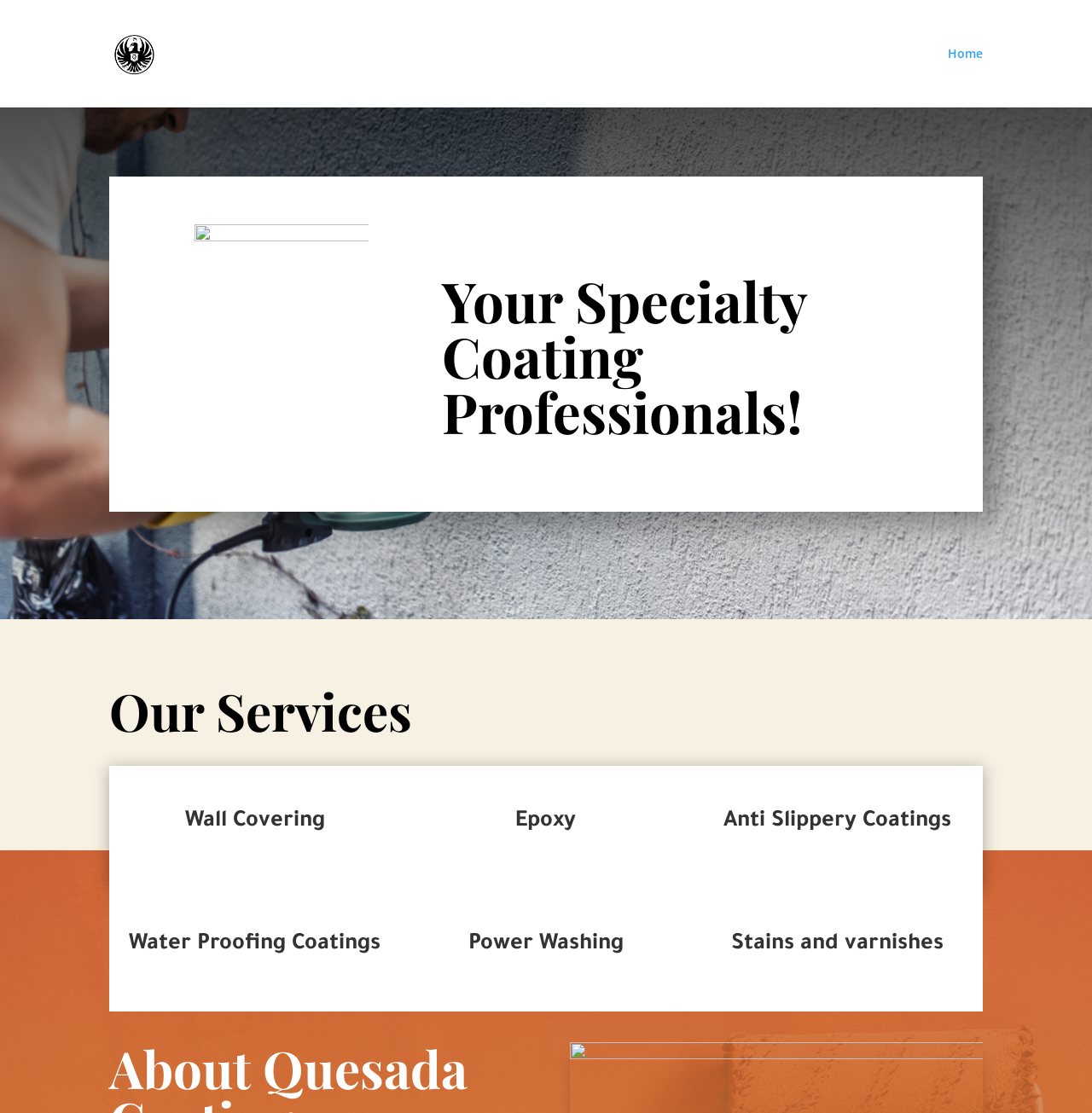What is the second navigation link?
Provide an in-depth and detailed explanation in response to the question.

The navigation links are located at the top right of the webpage, and the second one is 'Home' which is a link element.